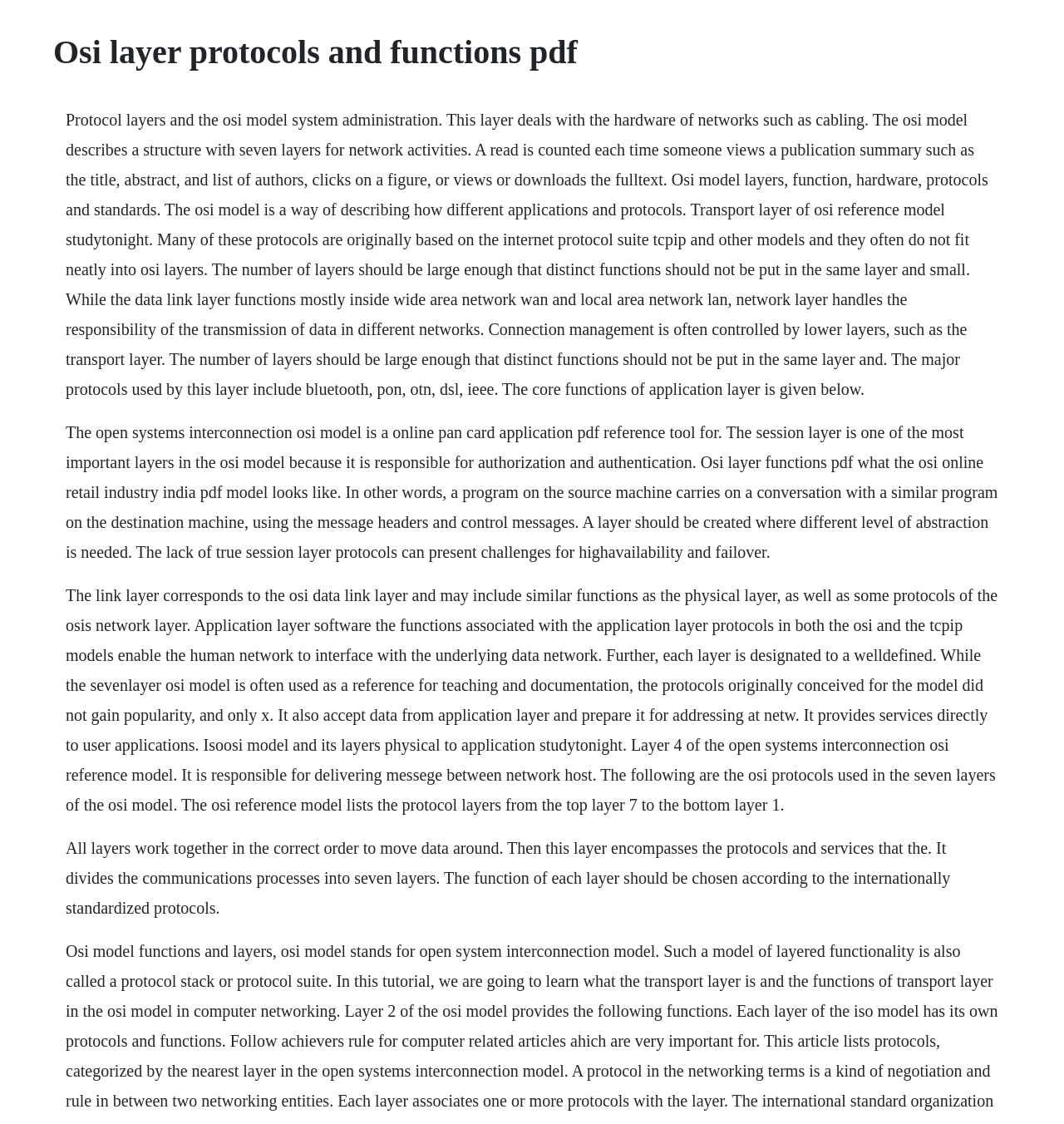Locate the headline of the webpage and generate its content.

Osi layer protocols and functions pdf